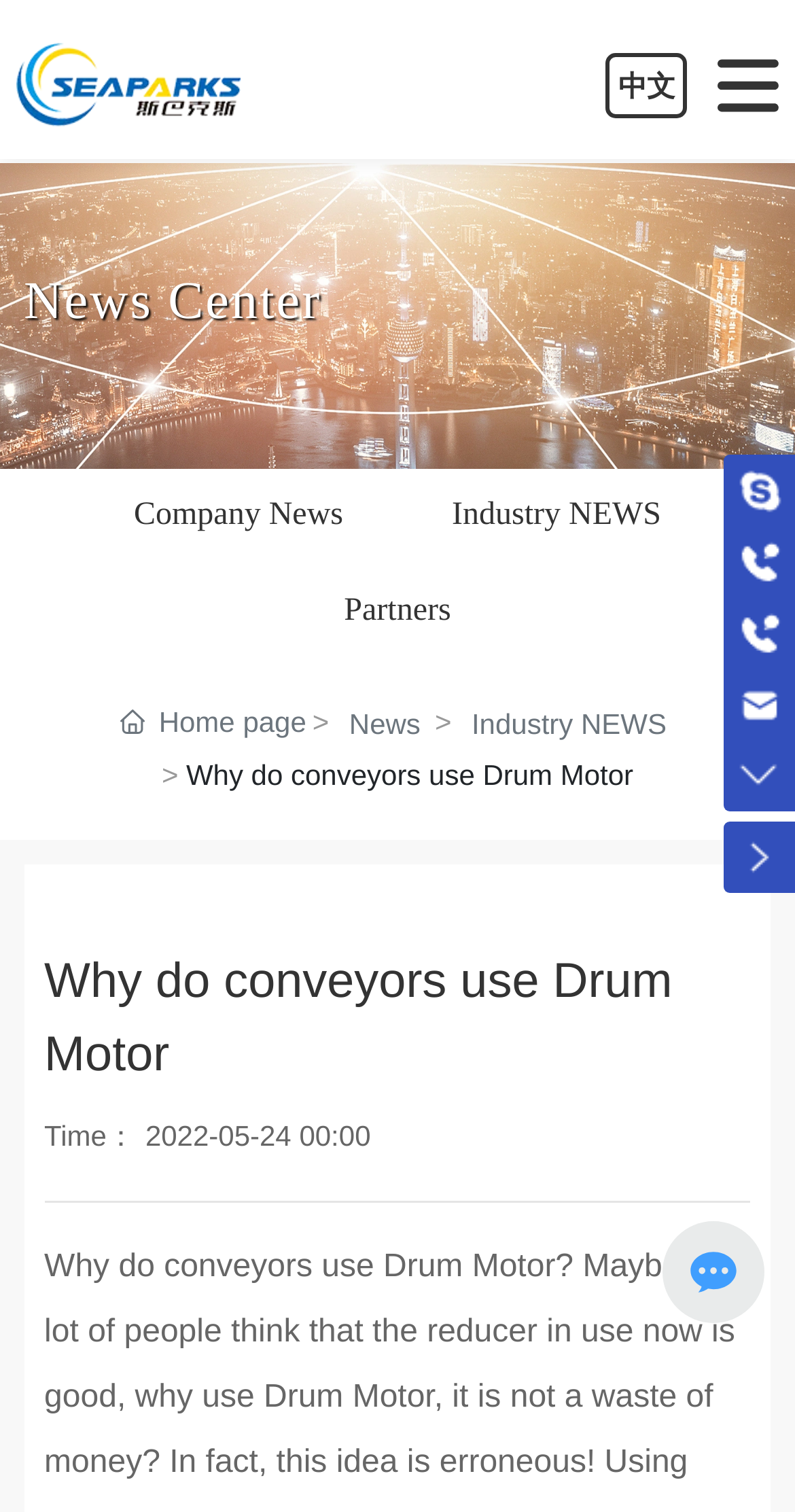Using the format (top-left x, top-left y, bottom-right x, bottom-right y), provide the bounding box coordinates for the described UI element. All values should be floating point numbers between 0 and 1: CONTACT

None